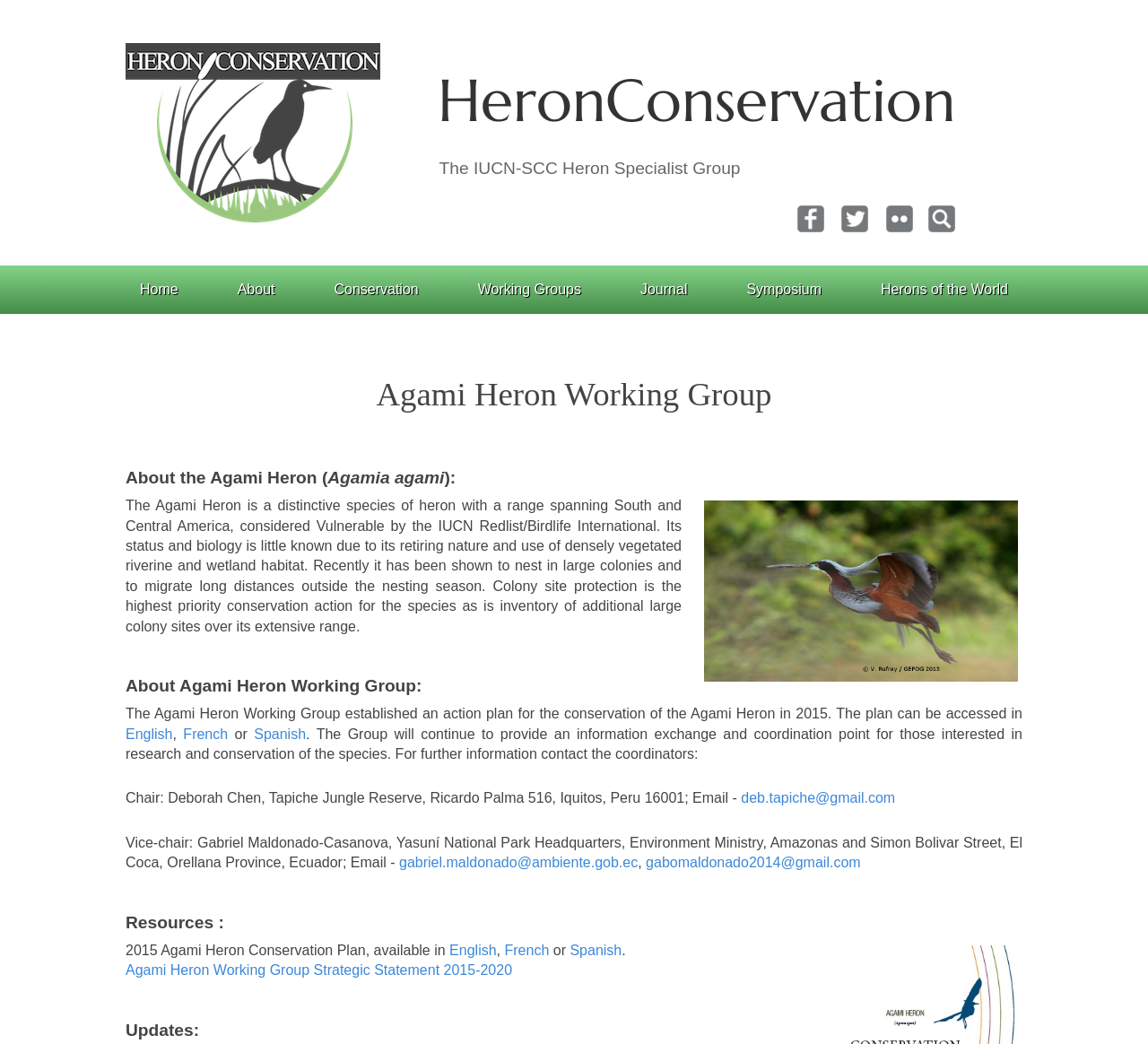Create a detailed description of the webpage's content and layout.

The webpage is about the HeronConservation, specifically the Agami Heron Working Group. At the top left, there is a logo image. Next to it, there are two headings: "HeronConservation" and "The IUCN-SCC Heron Specialist Group". Below these headings, there are three social media links with their corresponding images: Facebook, Twitter, and Flickr. 

On the top right, there is a search box labeled "Keyword". Below it, there is a navigation menu with seven links: "Home", "About", "Conservation", "Working Groups", "Journal", "Symposium", and "Herons of the World". 

The main content of the webpage is about the Agami Heron Working Group. There is a heading "Agami Heron Working Group" followed by a description of the Agami Heron species, which is a distinctive species of heron found in South and Central America. The text explains that the species is considered Vulnerable by the IUCN Redlist/Birdlife International and its status and biology are little known due to its retiring nature and use of densely vegetated habitats.

Below this description, there is an image of the Agami Heron Working Group. The webpage then provides information about the working group, including its establishment of an action plan for the conservation of the Agami Heron in 2015. The plan is available in English, French, and Spanish. 

The webpage also lists the coordinators of the working group, including their contact information. Additionally, there are resources available, including the 2015 Agami Heron Conservation Plan and the Agami Heron Working Group Strategic Statement 2015-2020. Finally, there is a heading "Updates" at the bottom of the page.